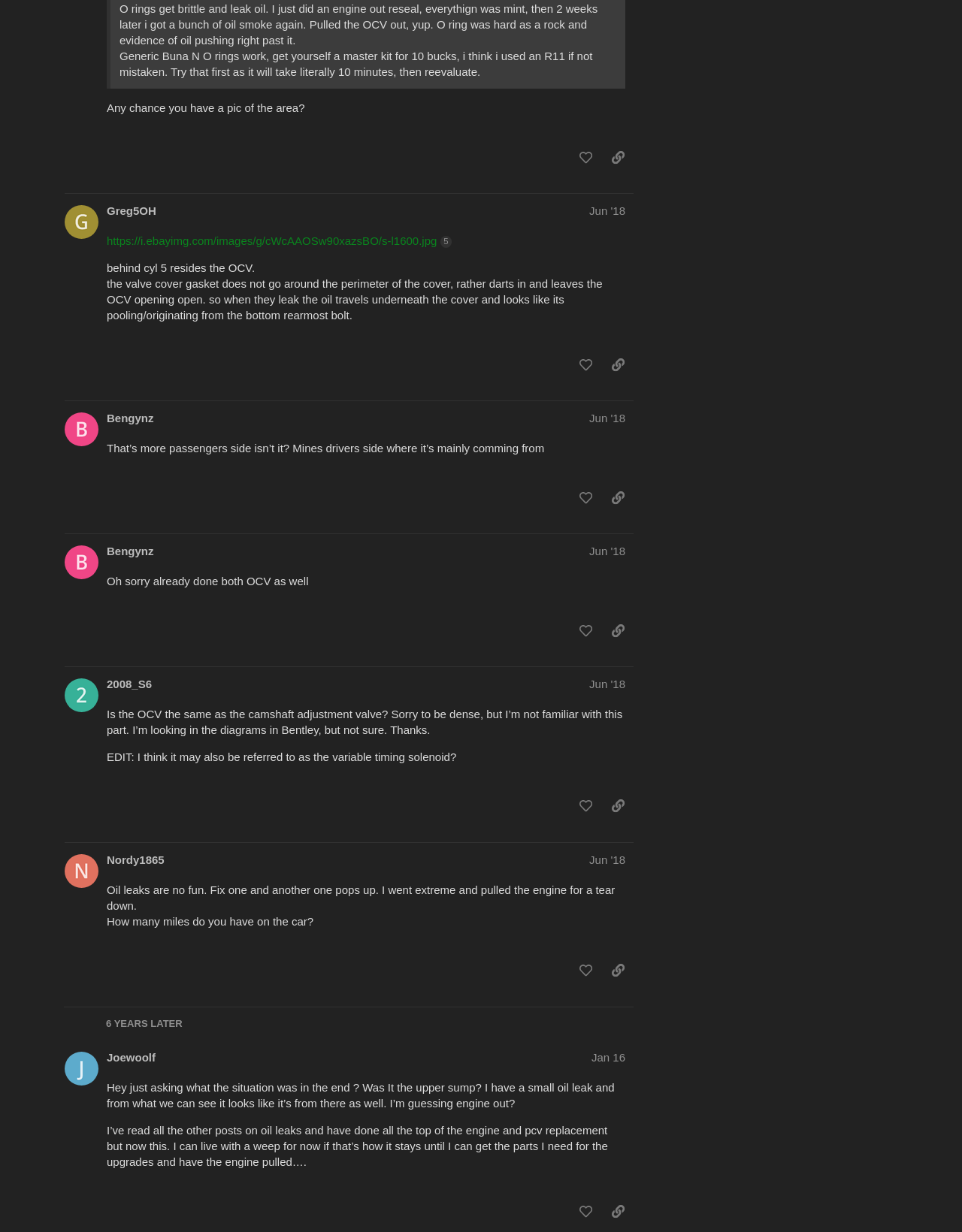Identify the bounding box coordinates of the clickable region necessary to fulfill the following instruction: "like this post". The bounding box coordinates should be four float numbers between 0 and 1, i.e., [left, top, right, bottom].

[0.595, 0.286, 0.624, 0.307]